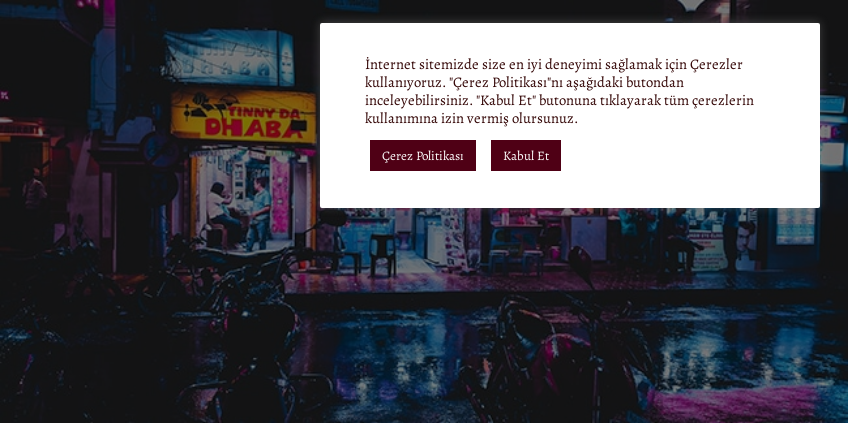Describe all significant details and elements found in the image.

The image captures a vibrant nighttime street scene in an urban setting, featuring illuminated signs and shops that create a lively atmosphere. The foreground highlights a reflection of the colorful lights on the wet pavement, suggesting recent rainfall and enhancing the urban aesthetics. In the center, a notice box overlays the scene, providing a message about the website's cookie policy, emphasizing the commitment to user experience. The box also includes two buttons in Turkish: "Çerez Politikası" (Cookie Policy) for more information, and "Kabul Et" (Accept) for users to consent to cookie usage. This combination of urban life and digital interaction conveys a modern lifestyle where physical and virtual experiences intersect.